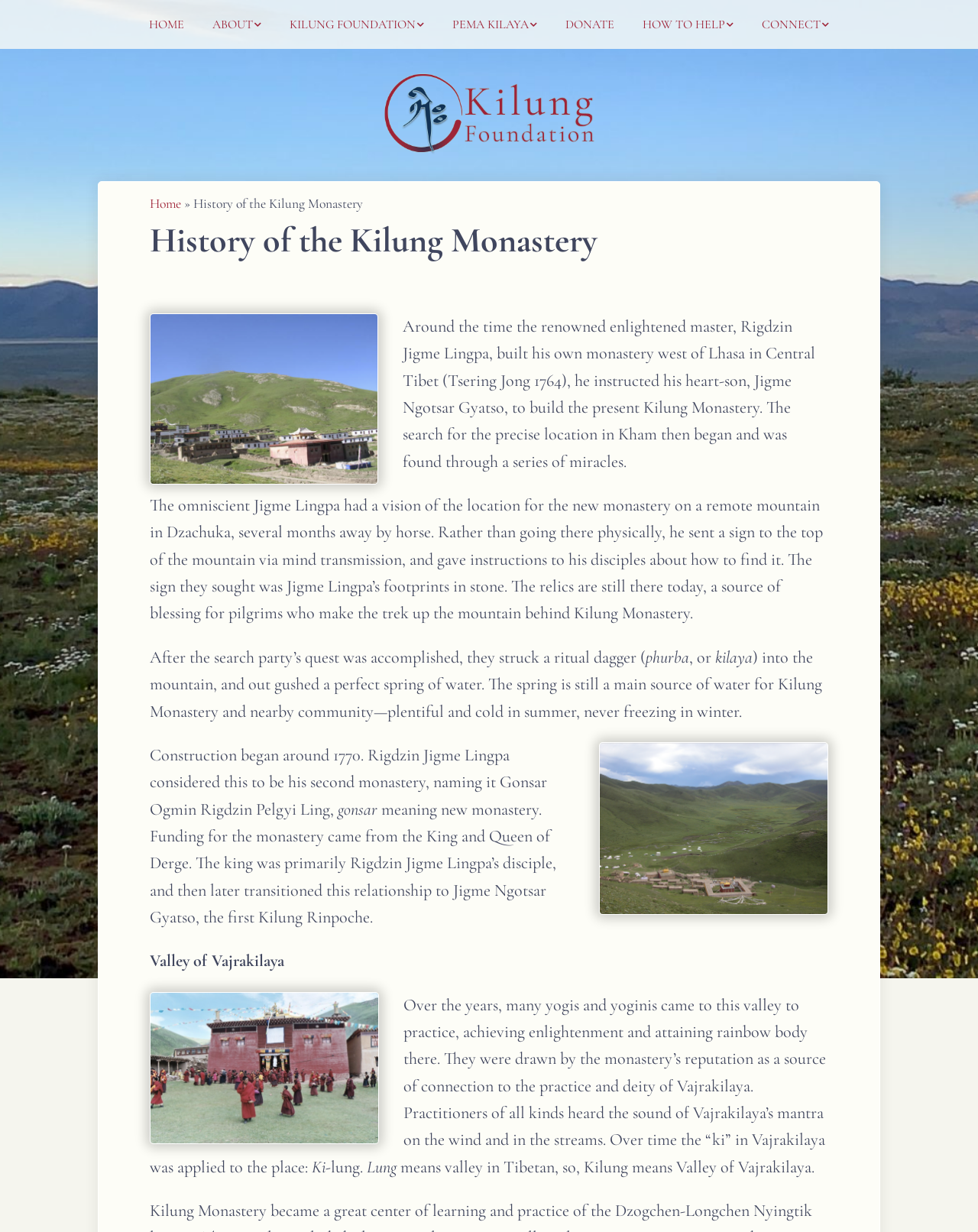Using the elements shown in the image, answer the question comprehensively: What is the name of the monastery built by Rigdzin Jigme Lingpa?

According to the text, Rigdzin Jigme Lingpa instructed his heart-son, Jigme Ngotsar Gyatso, to build the present Kilung Monastery. The text also mentions that the monastery was named Gonsar Ogmin Rigdzin Pelgyi Ling, but it is commonly referred to as Kilung Monastery.